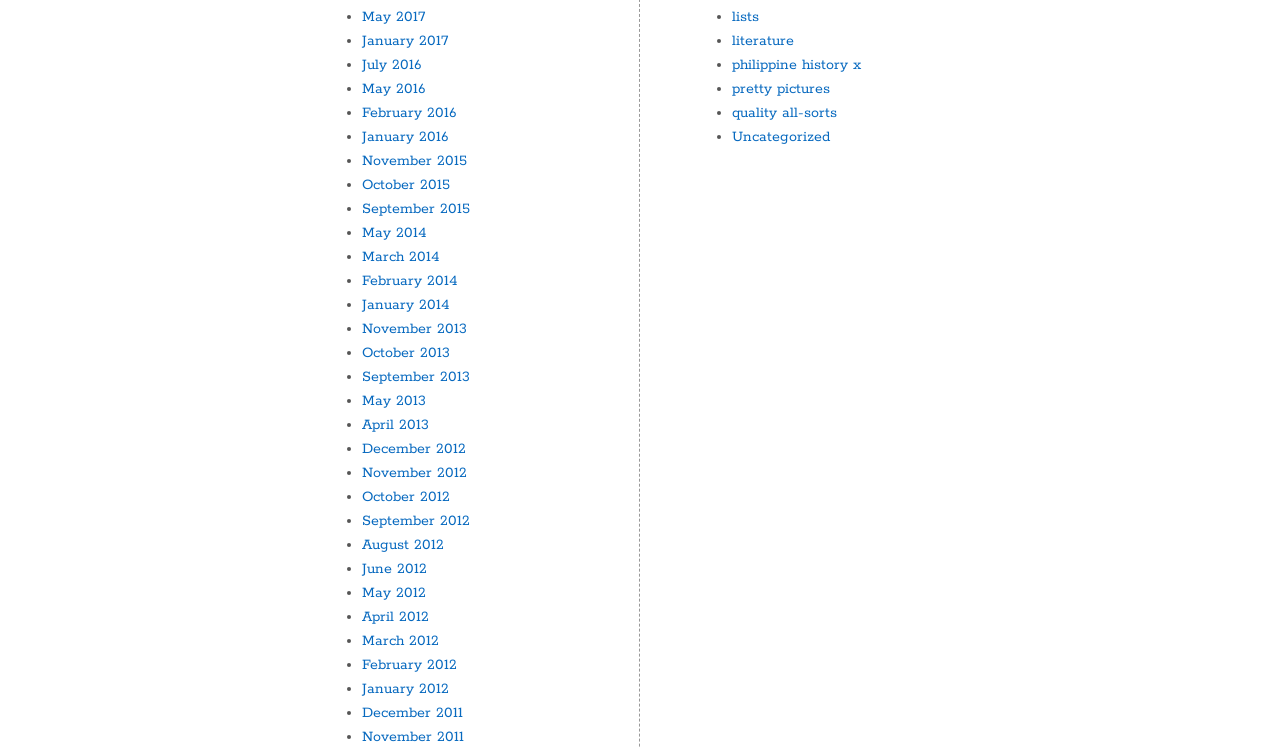What is the earliest month listed?
Based on the image, provide your answer in one word or phrase.

May 2012